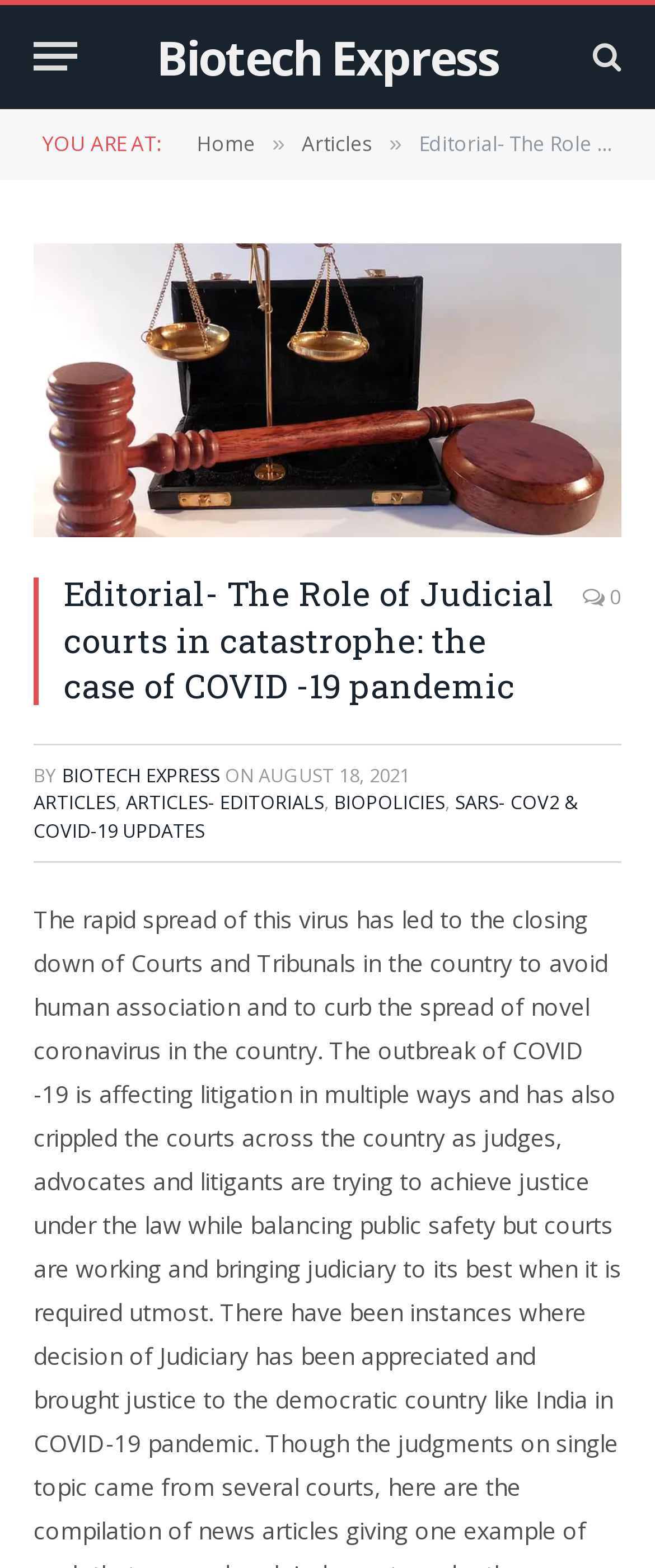What are the categories related to the current article?
Using the image, elaborate on the answer with as much detail as possible.

The categories related to the current article can be found in the main content area, where they are written as links 'ARTICLES', 'ARTICLES- EDITORIALS', 'BIOPOLICIES', and 'SARS- COV2 & COVID-19 UPDATES'.